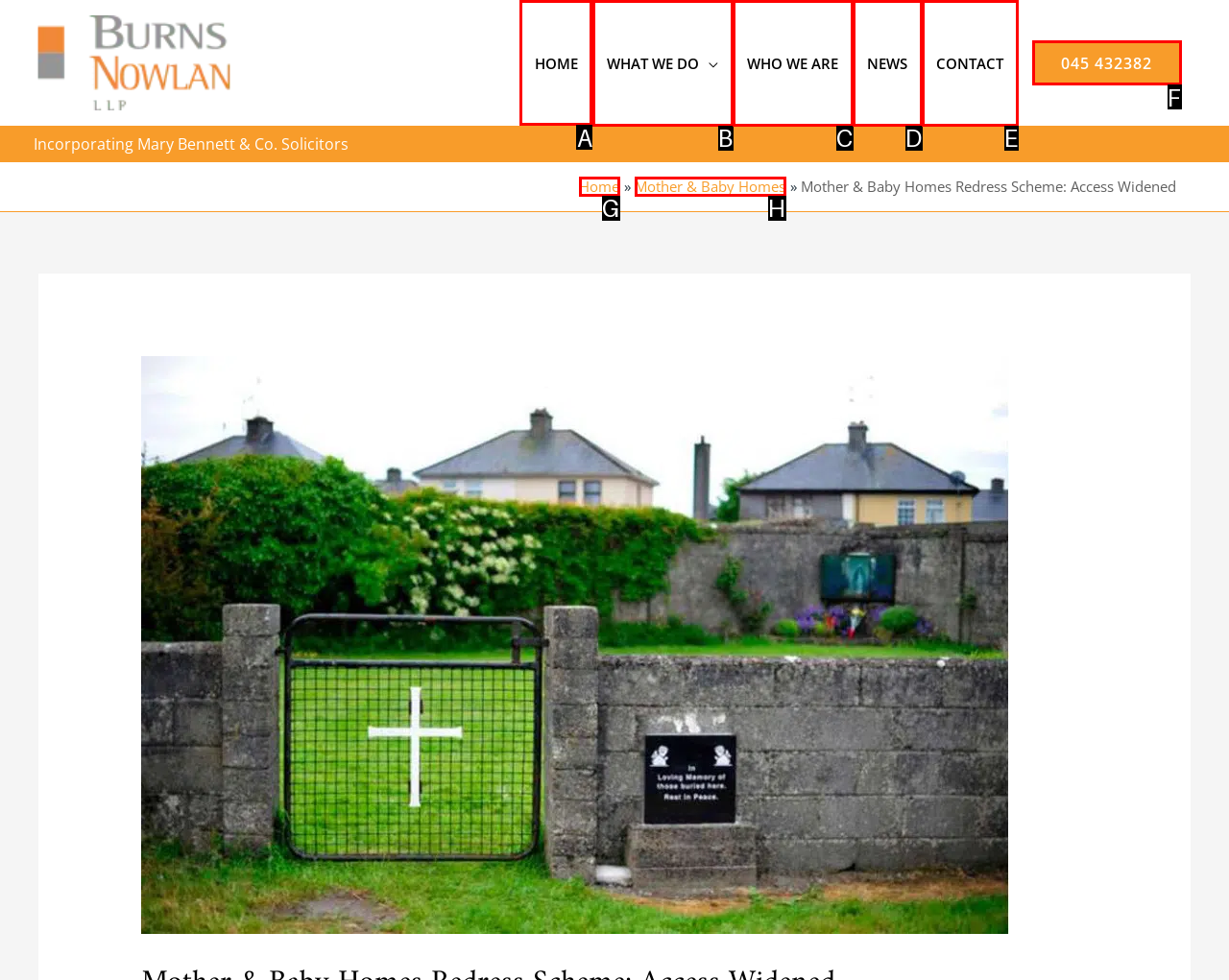Identify the correct option to click in order to complete this task: click on 'licenced waste removal'
Answer with the letter of the chosen option directly.

None